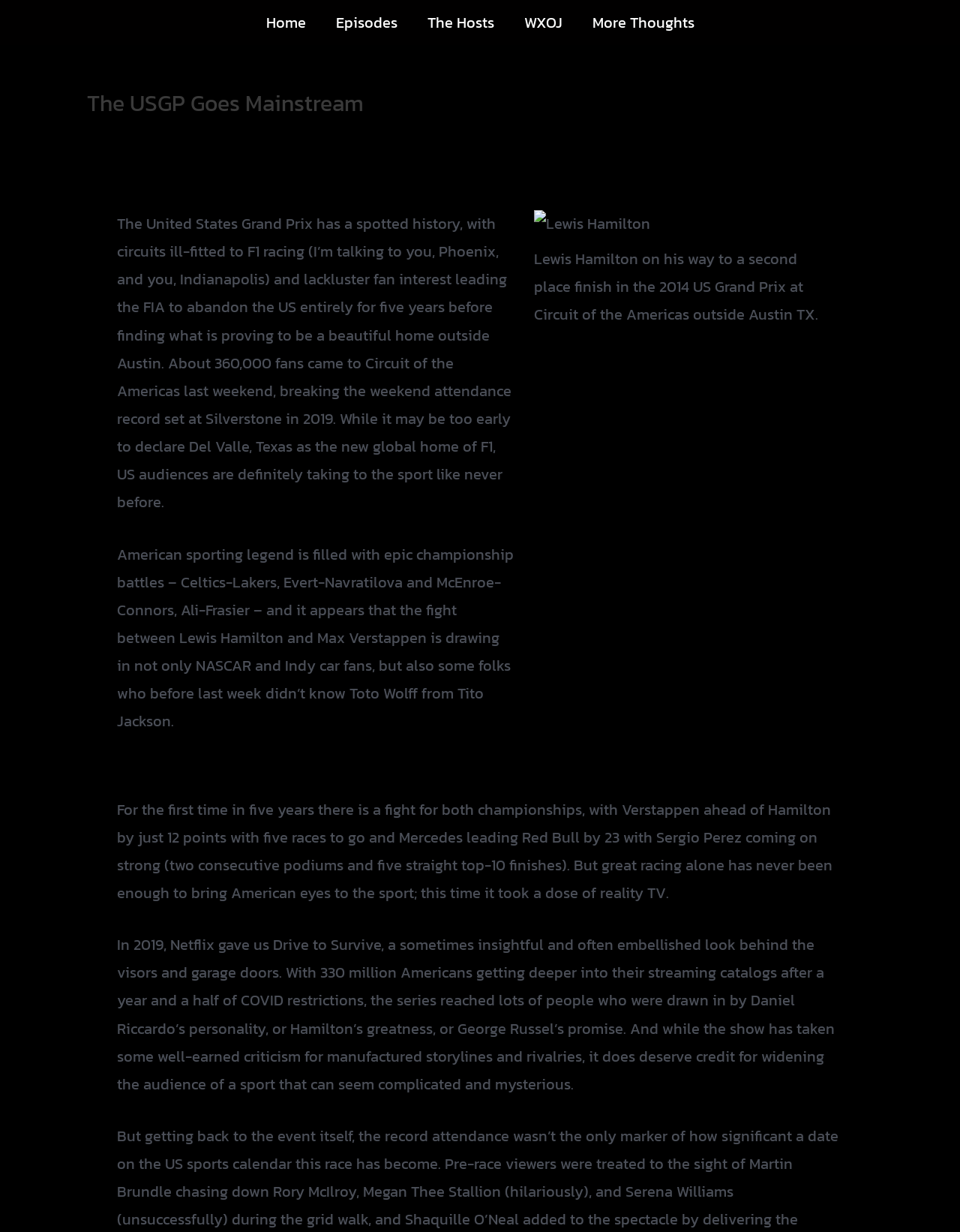Identify the bounding box coordinates for the element that needs to be clicked to fulfill this instruction: "Click on the Episodes link". Provide the coordinates in the format of four float numbers between 0 and 1: [left, top, right, bottom].

[0.334, 0.0, 0.429, 0.037]